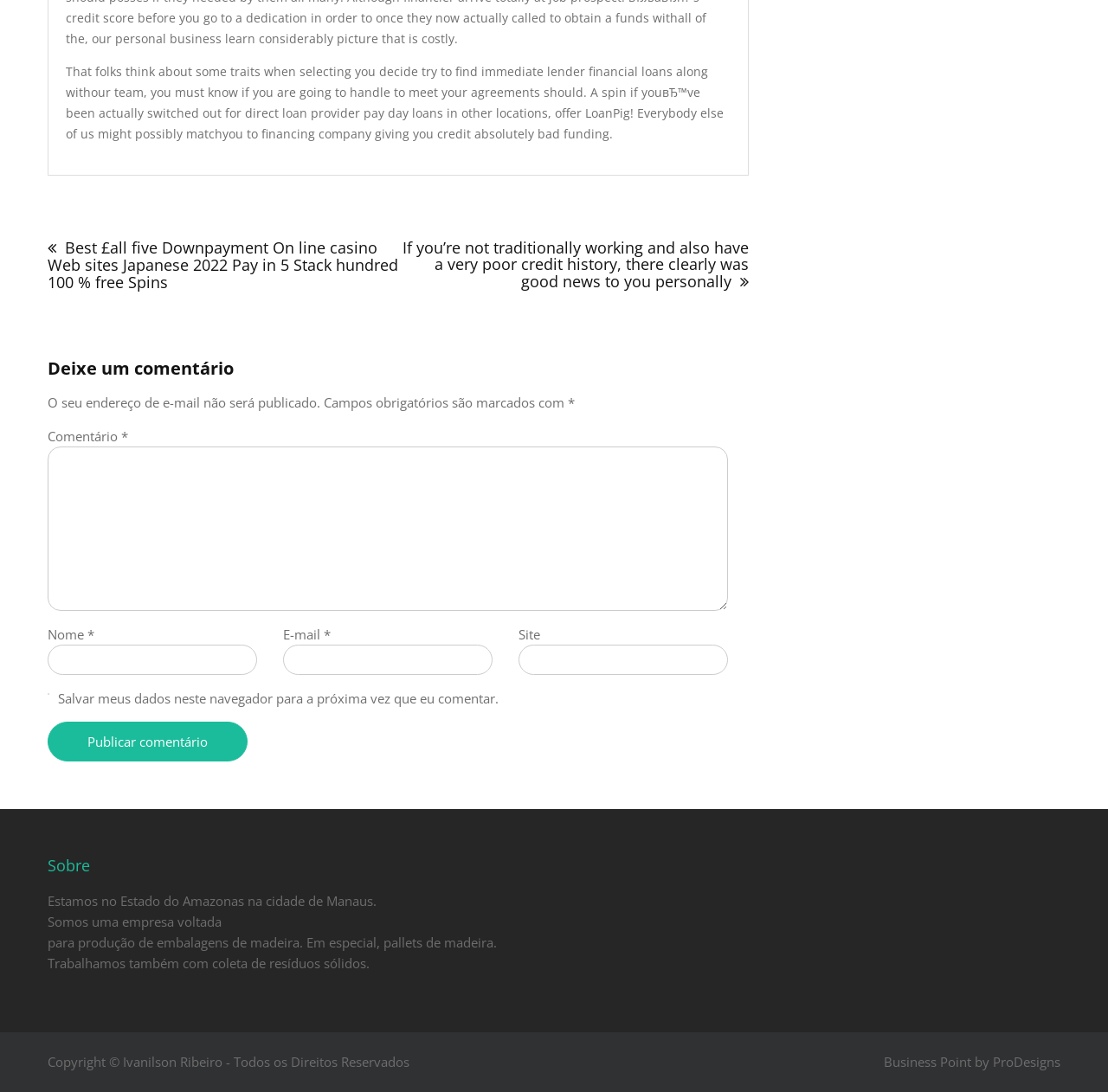Identify the bounding box coordinates for the element that needs to be clicked to fulfill this instruction: "Click on the 'ProDesigns' link". Provide the coordinates in the format of four float numbers between 0 and 1: [left, top, right, bottom].

[0.896, 0.964, 0.957, 0.98]